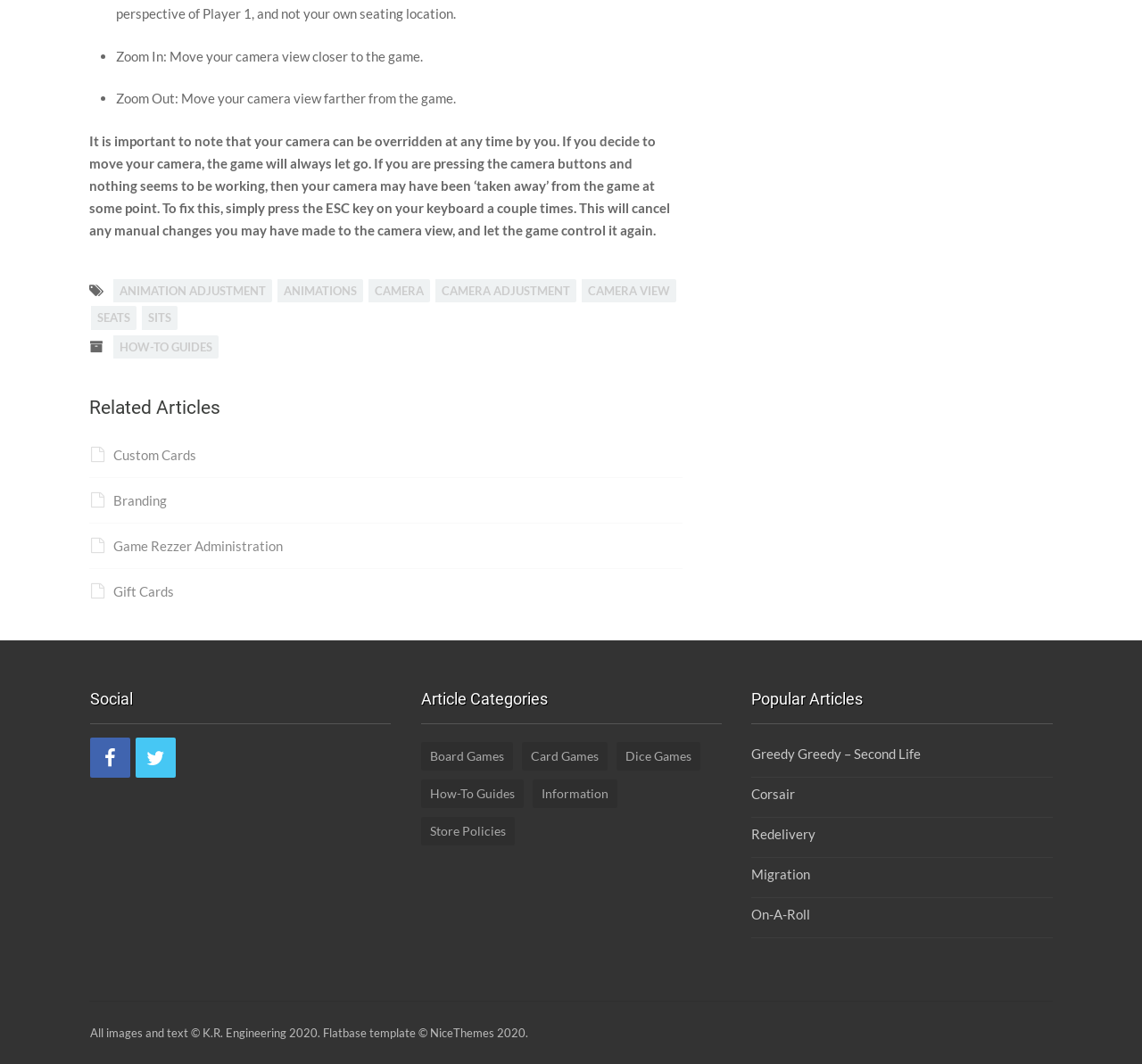Extract the bounding box coordinates for the UI element described by the text: "Dice Games". The coordinates should be in the form of [left, top, right, bottom] with values between 0 and 1.

[0.54, 0.697, 0.613, 0.724]